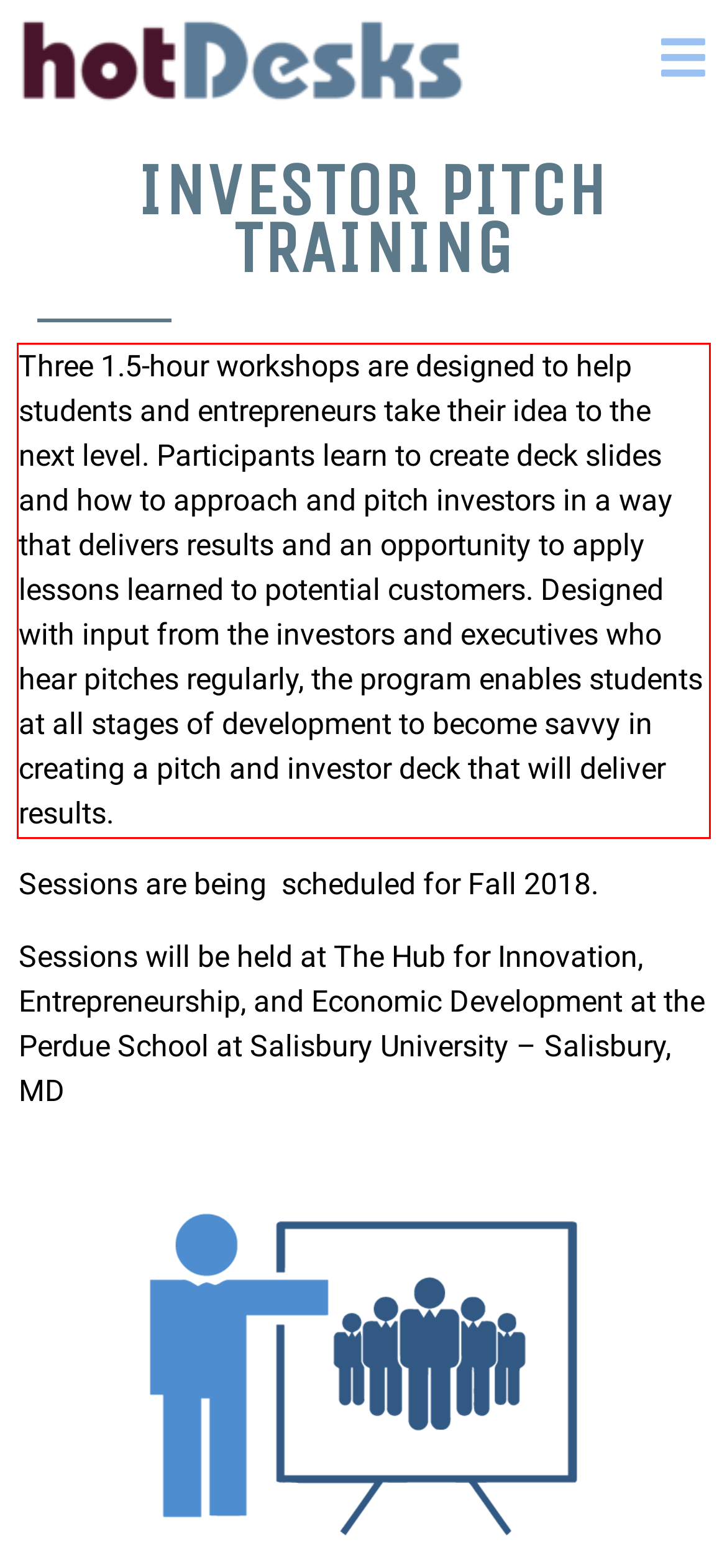You have a screenshot with a red rectangle around a UI element. Recognize and extract the text within this red bounding box using OCR.

Three 1.5-hour workshops are designed to help students and entrepreneurs take their idea to the next level. Participants learn to create deck slides and how to approach and pitch investors in a way that delivers results and an opportunity to apply lessons learned to potential customers. Designed with input from the investors and executives who hear pitches regularly, the program enables students at all stages of development to become savvy in creating a pitch and investor deck that will deliver results.